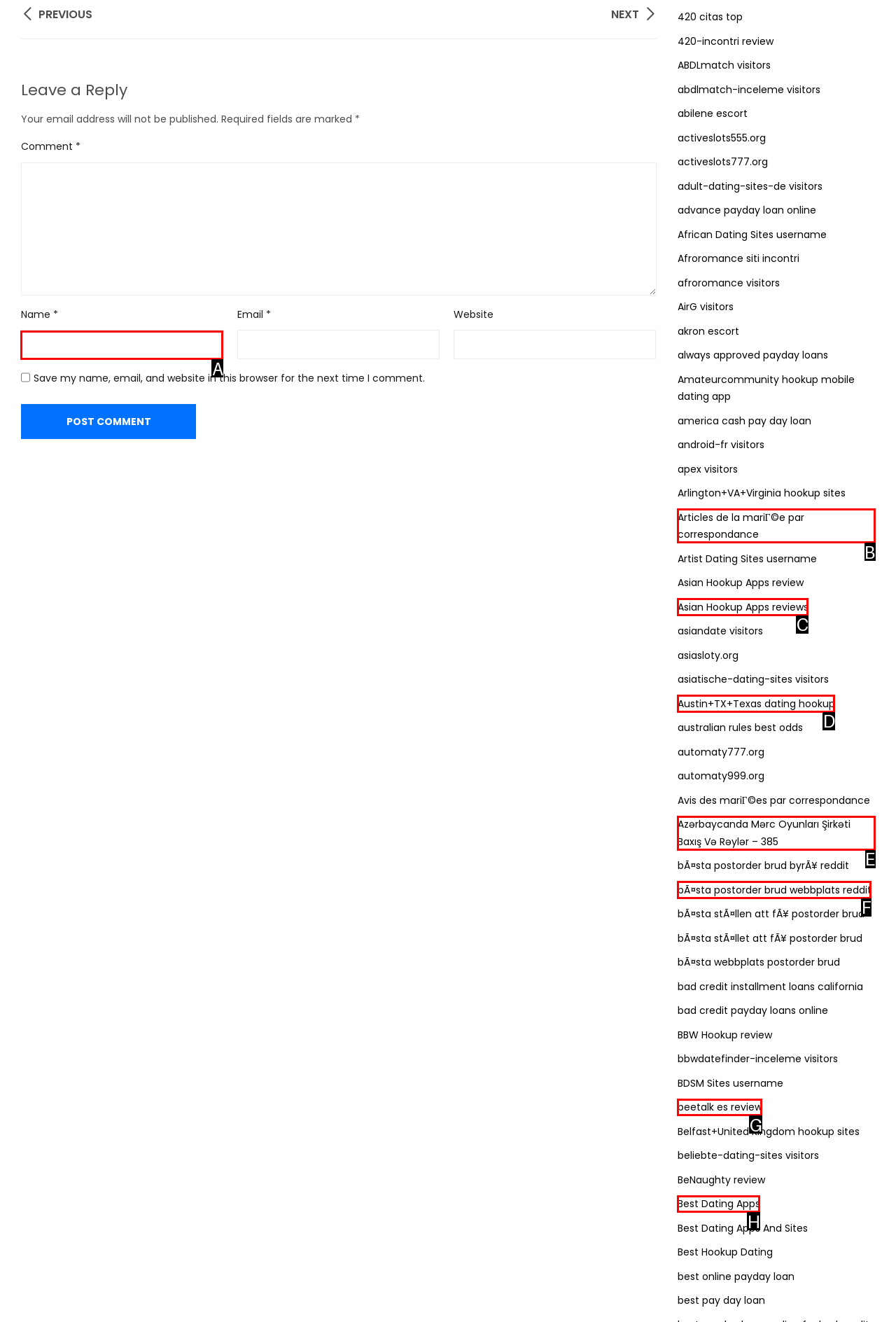Which option should you click on to fulfill this task: Click the 'ABOUT 3' link? Answer with the letter of the correct choice.

None